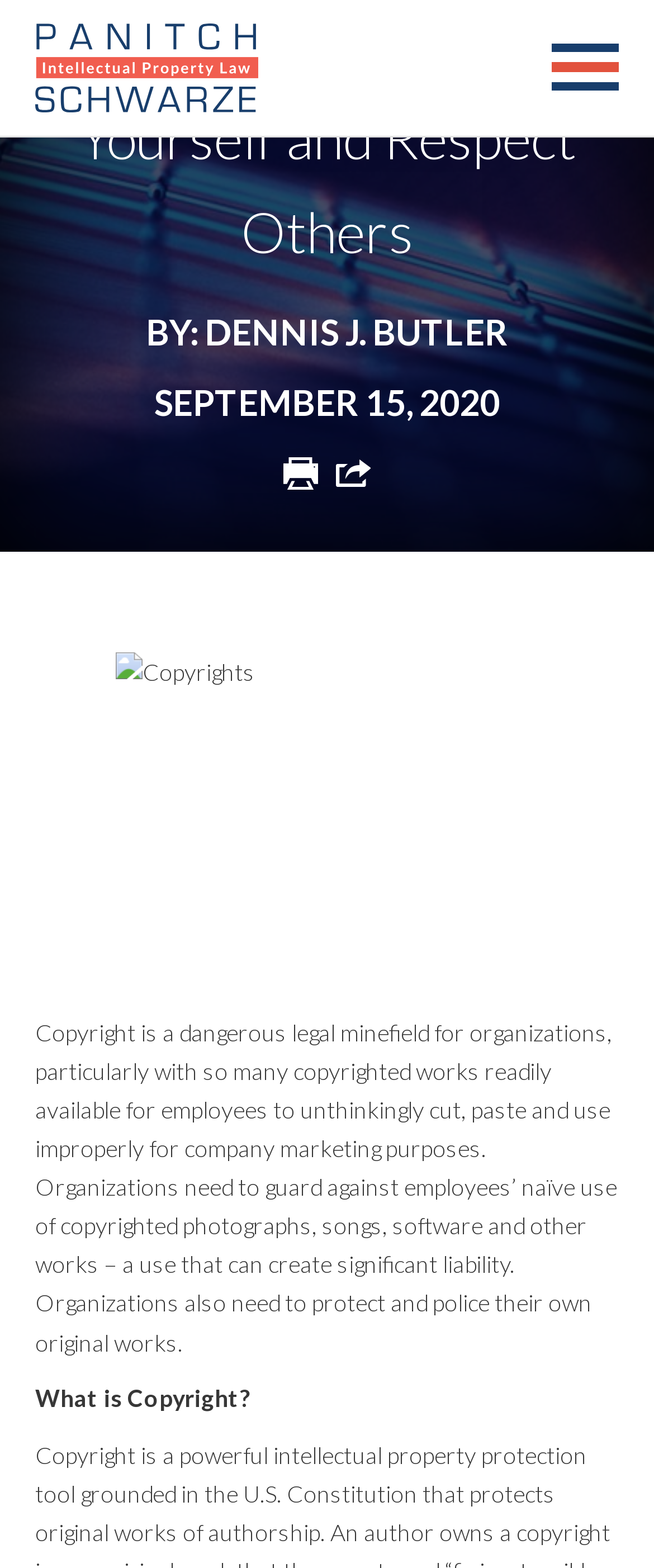Provide the bounding box coordinates for the UI element that is described as: "News".

None